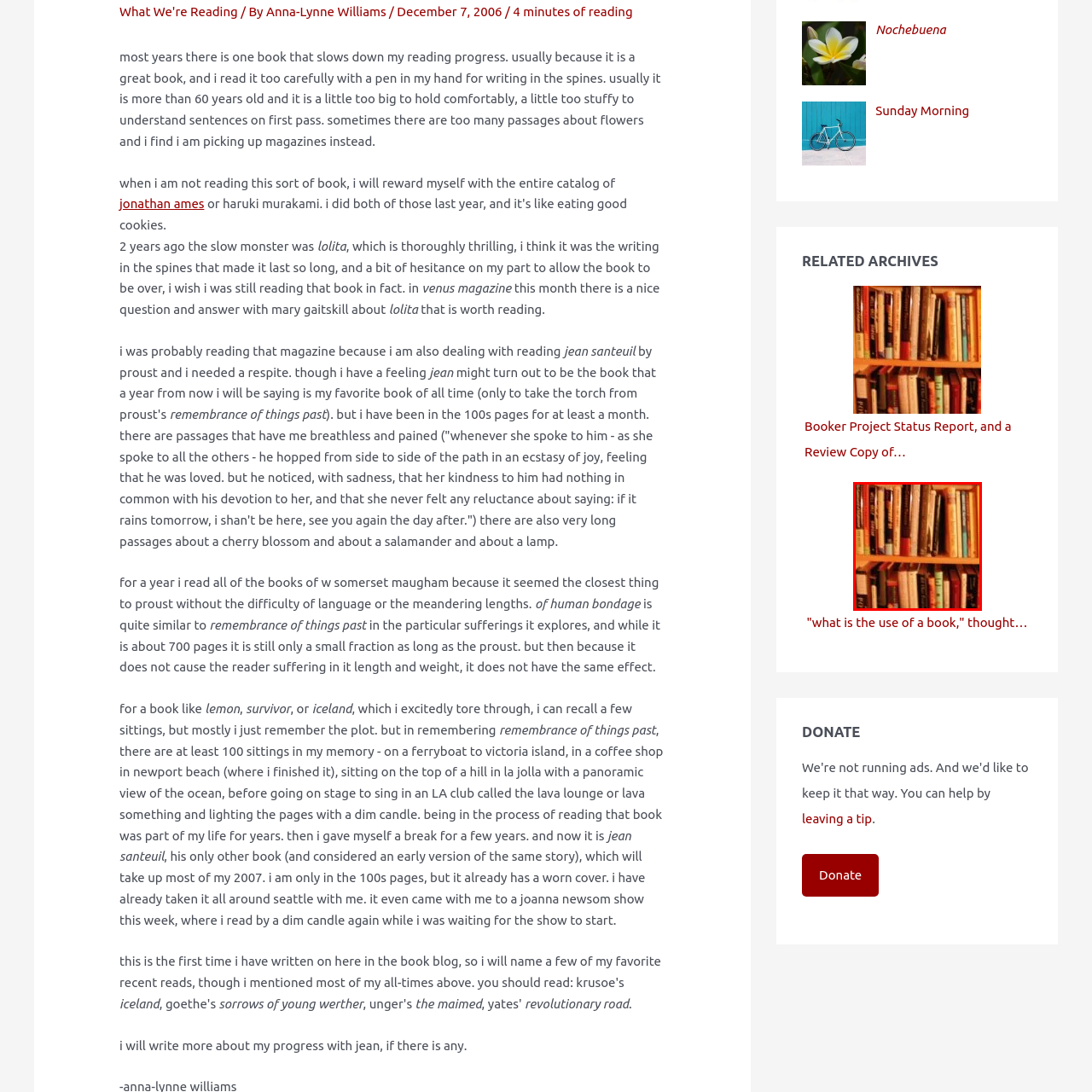Concentrate on the image area surrounded by the red border and answer the following question comprehensively: What type of books are on the shelf?

The books on the shelf range from classic literature to modern works, indicating a rich tapestry of reading experiences and a diverse collection of books.